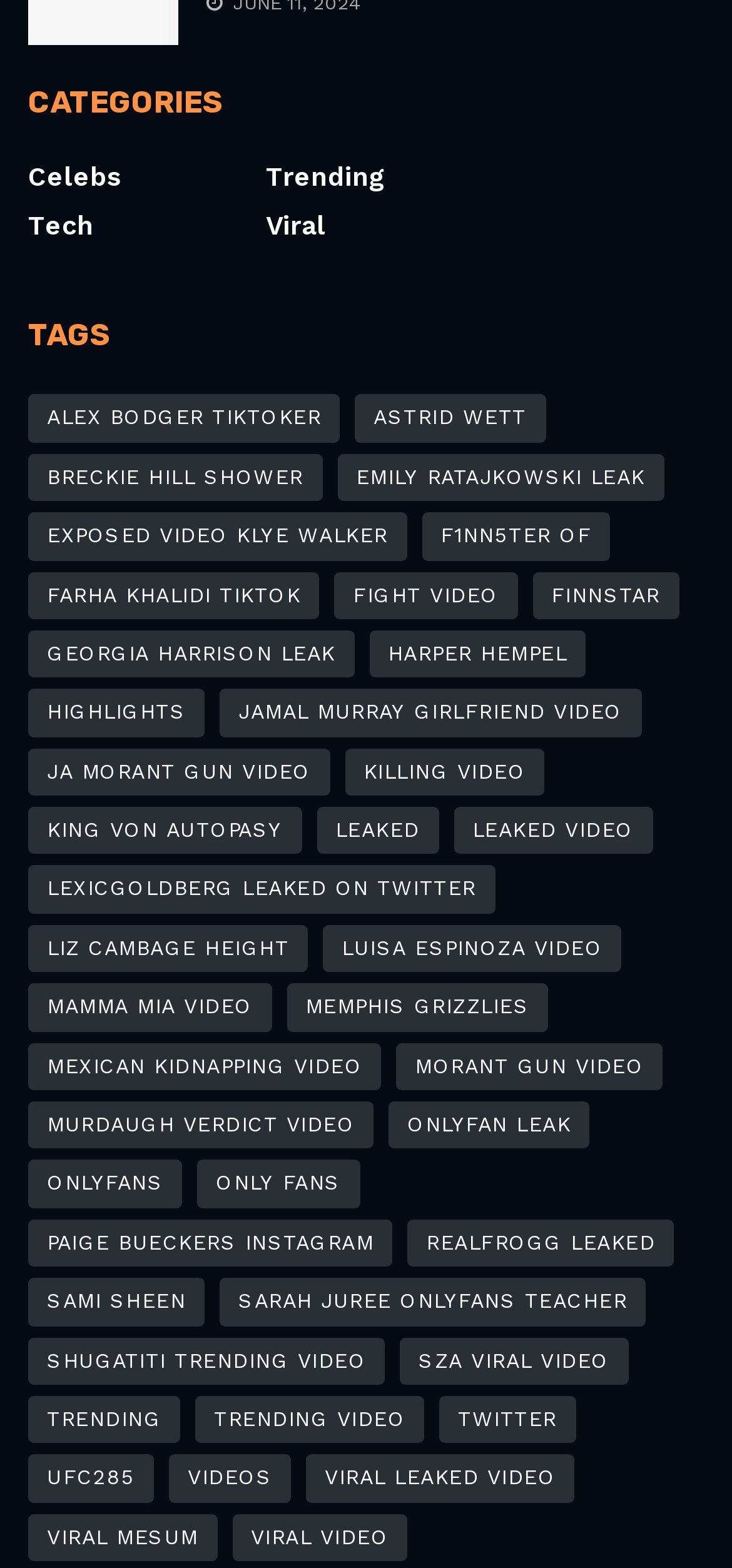How many trending items are available on this webpage?
Look at the screenshot and respond with a single word or phrase.

218